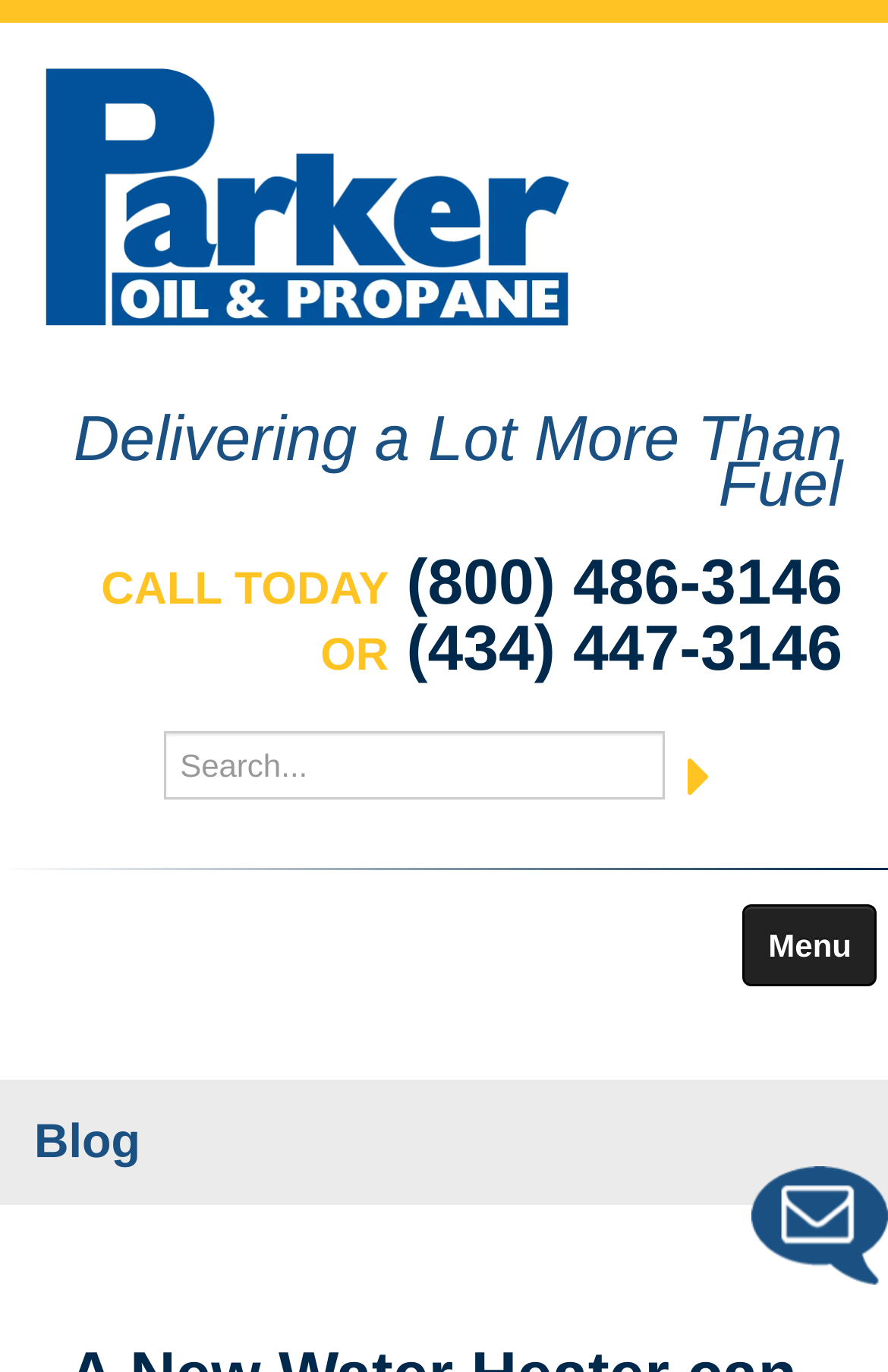Identify the bounding box for the described UI element. Provide the coordinates in (top-left x, top-left y, bottom-right x, bottom-right y) format with values ranging from 0 to 1: About Us

[0.0, 0.736, 1.0, 0.802]